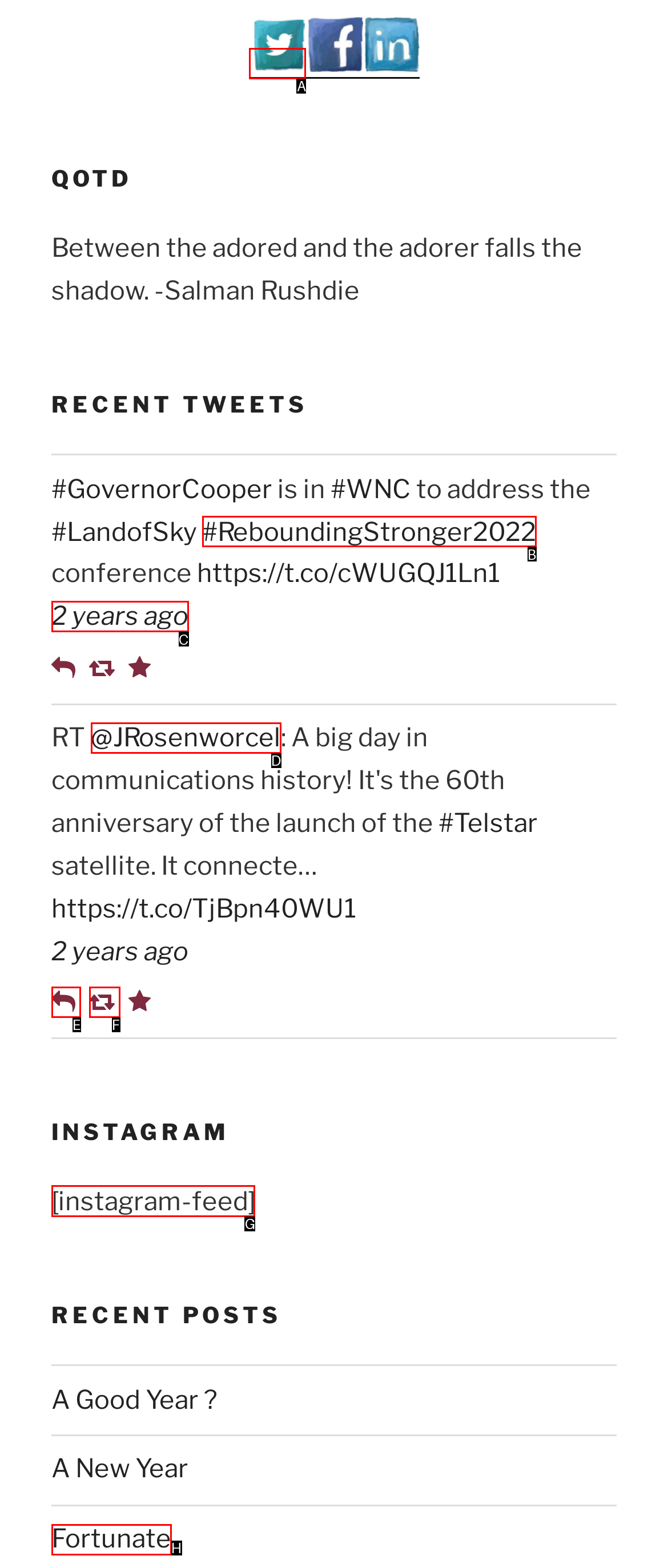Determine which letter corresponds to the UI element to click for this task: Check Instagram feed
Respond with the letter from the available options.

G